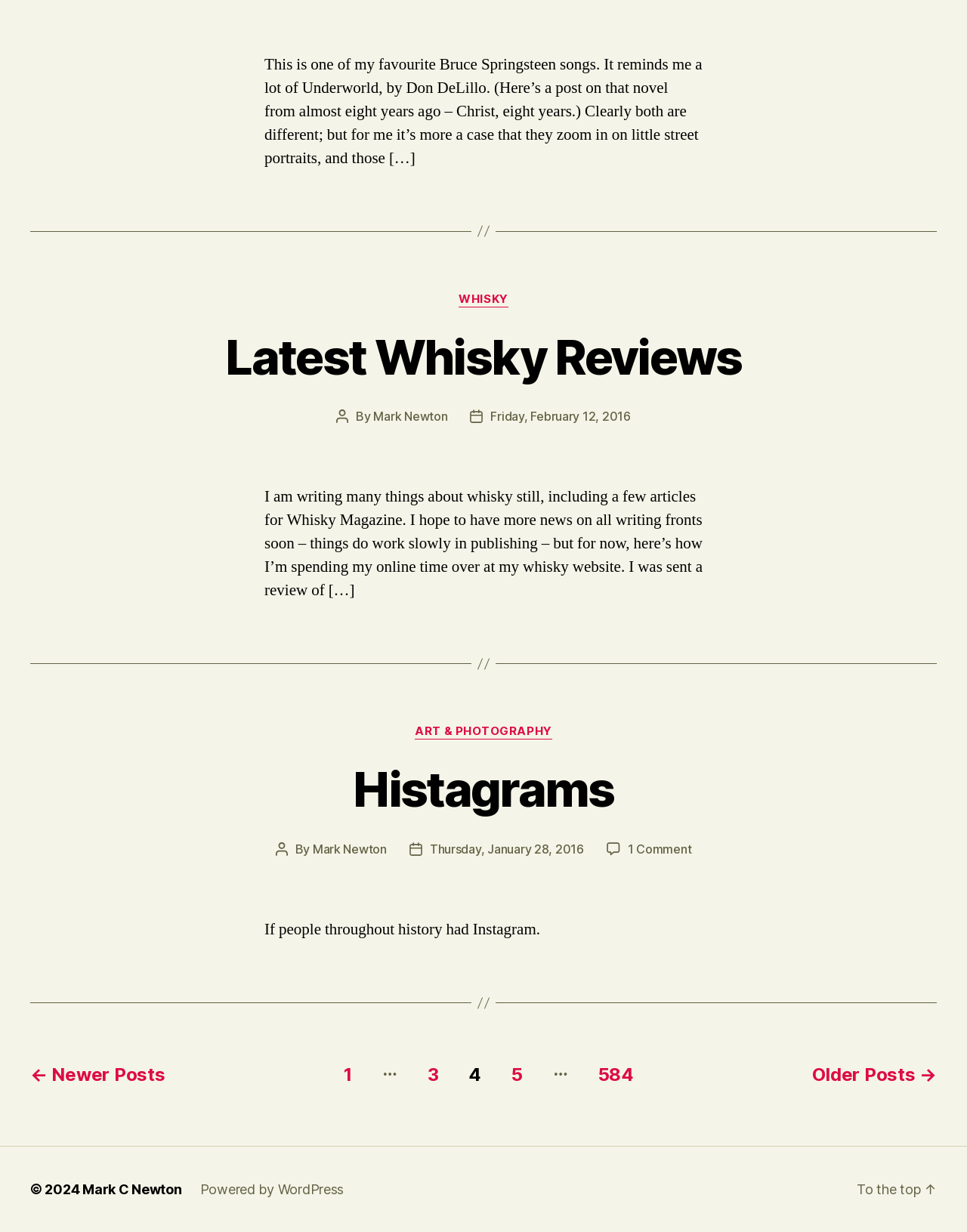Extract the bounding box coordinates for the UI element described by the text: "Mark Newton". The coordinates should be in the form of [left, top, right, bottom] with values between 0 and 1.

[0.323, 0.683, 0.4, 0.695]